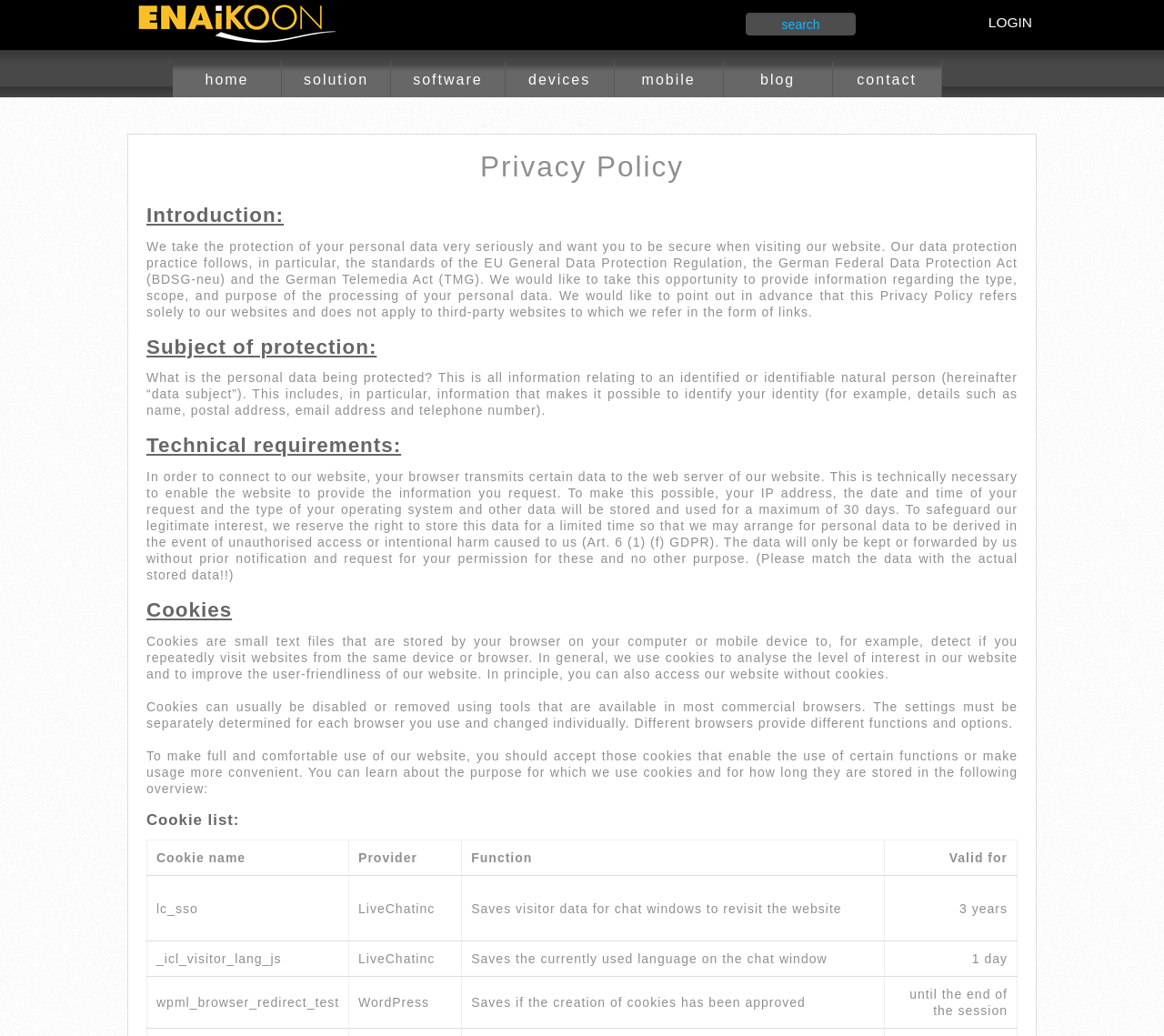Locate the bounding box coordinates of the segment that needs to be clicked to meet this instruction: "Donate to the organization".

None